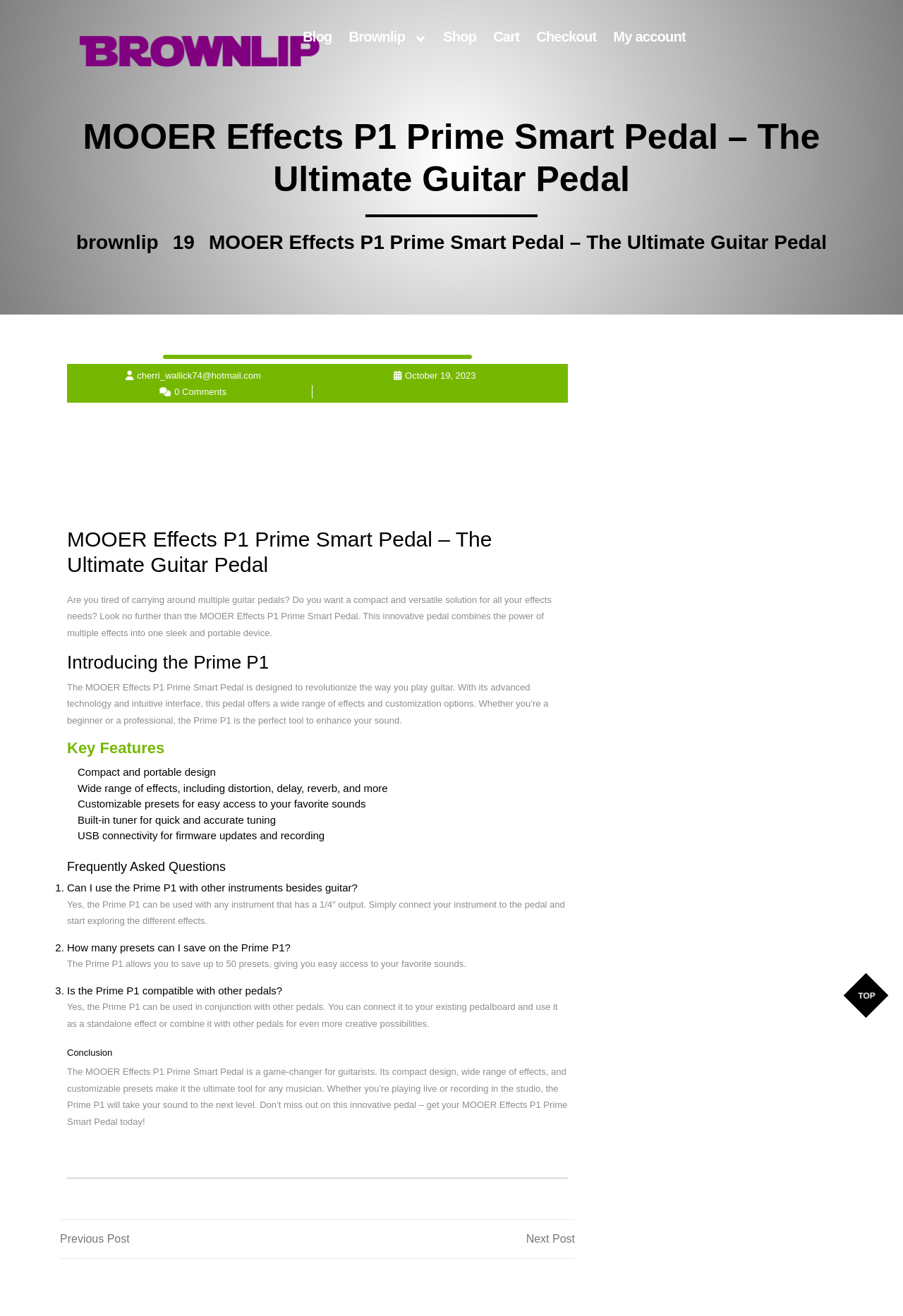Pinpoint the bounding box coordinates of the clickable area necessary to execute the following instruction: "Check the 'Cart'". The coordinates should be given as four float numbers between 0 and 1, namely [left, top, right, bottom].

[0.546, 0.021, 0.575, 0.034]